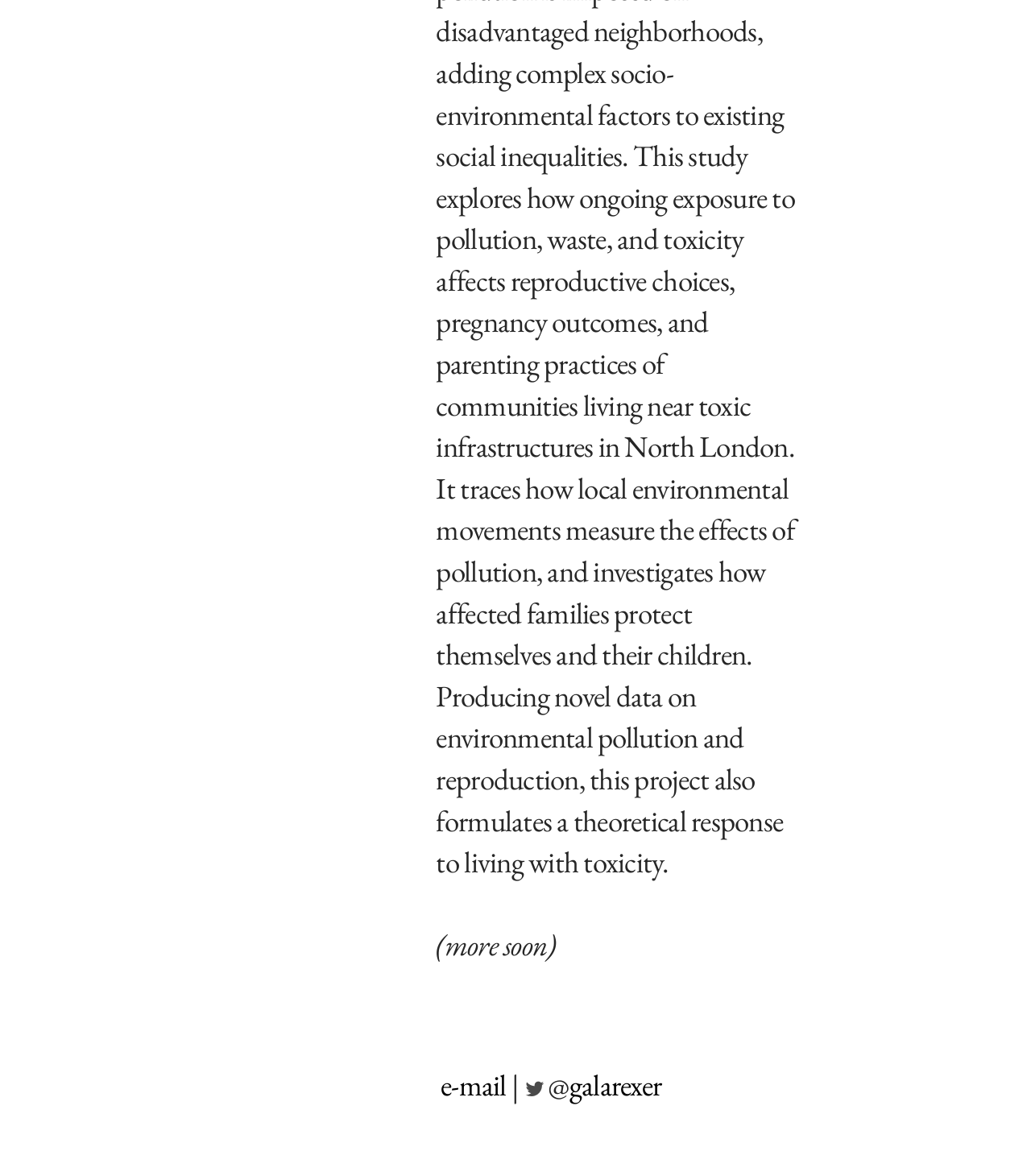Predict the bounding box for the UI component with the following description: "galarexer".

[0.552, 0.906, 0.642, 0.941]